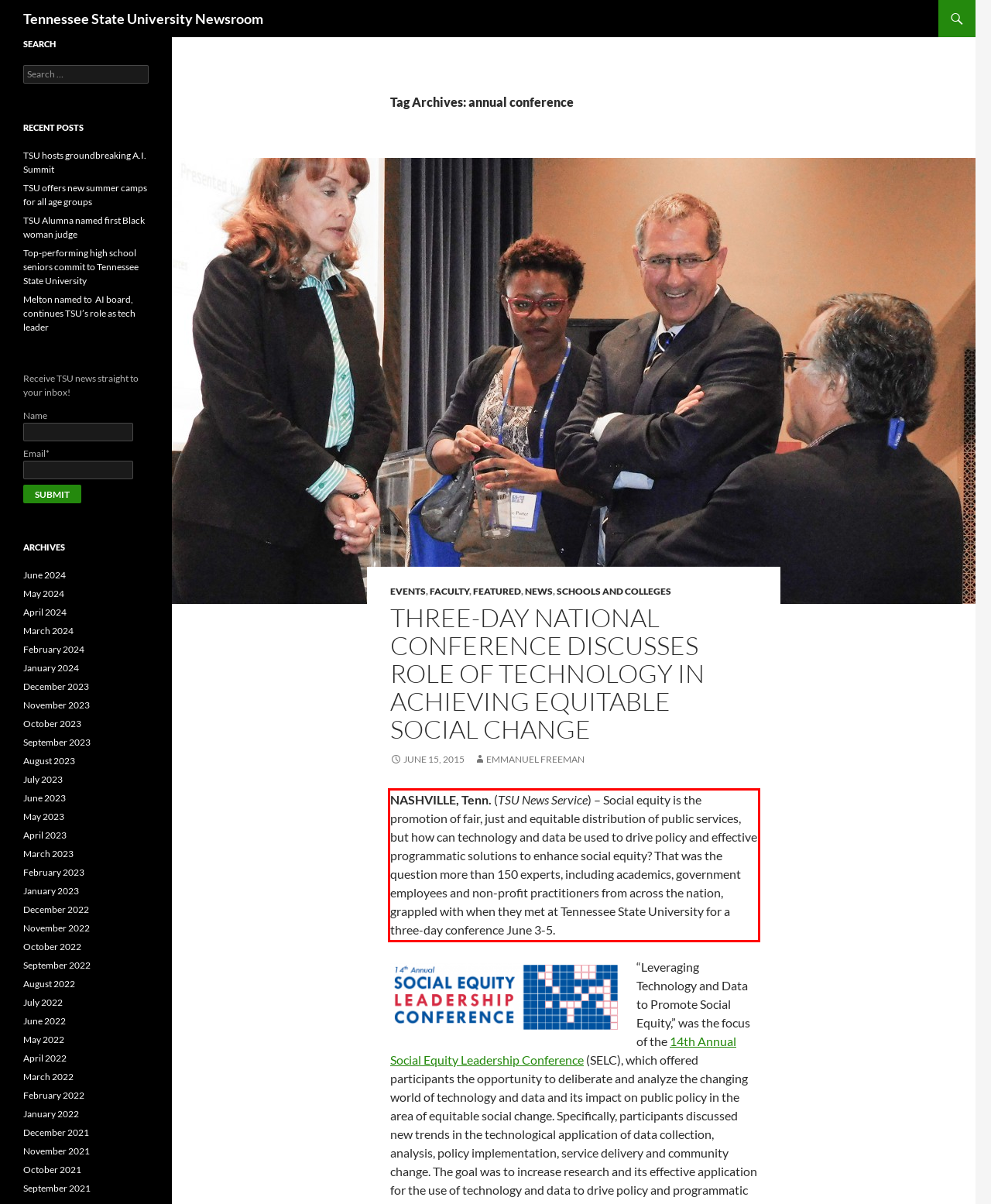Given a screenshot of a webpage, locate the red bounding box and extract the text it encloses.

NASHVILLE, Tenn. (TSU News Service) – Social equity is the promotion of fair, just and equitable distribution of public services, but how can technology and data be used to drive policy and effective programmatic solutions to enhance social equity? That was the question more than 150 experts, including academics, government employees and non-profit practitioners from across the nation, grappled with when they met at Tennessee State University for a three-day conference June 3-5.